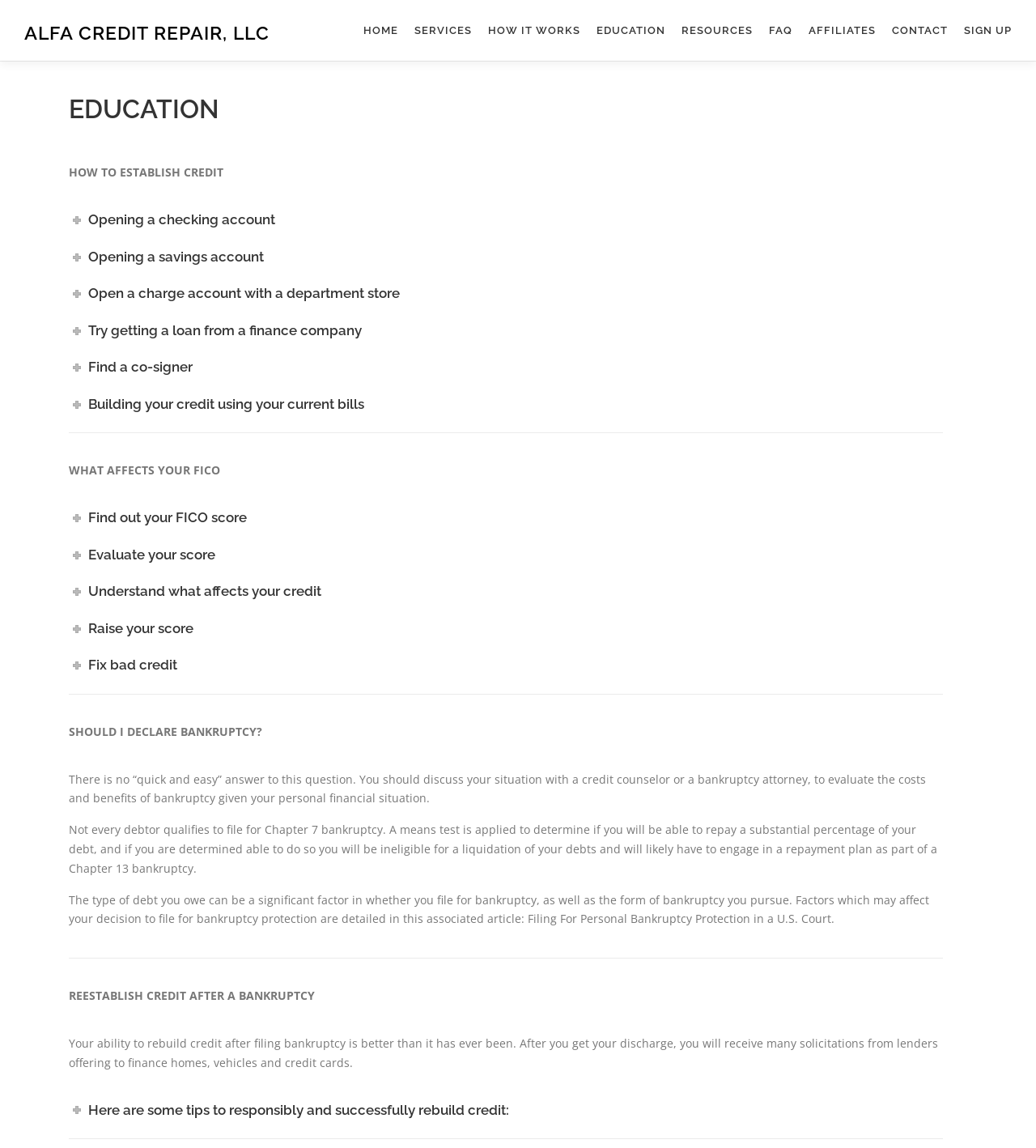Please specify the bounding box coordinates of the element that should be clicked to execute the given instruction: 'Click on HOW IT WORKS'. Ensure the coordinates are four float numbers between 0 and 1, expressed as [left, top, right, bottom].

[0.463, 0.0, 0.568, 0.053]